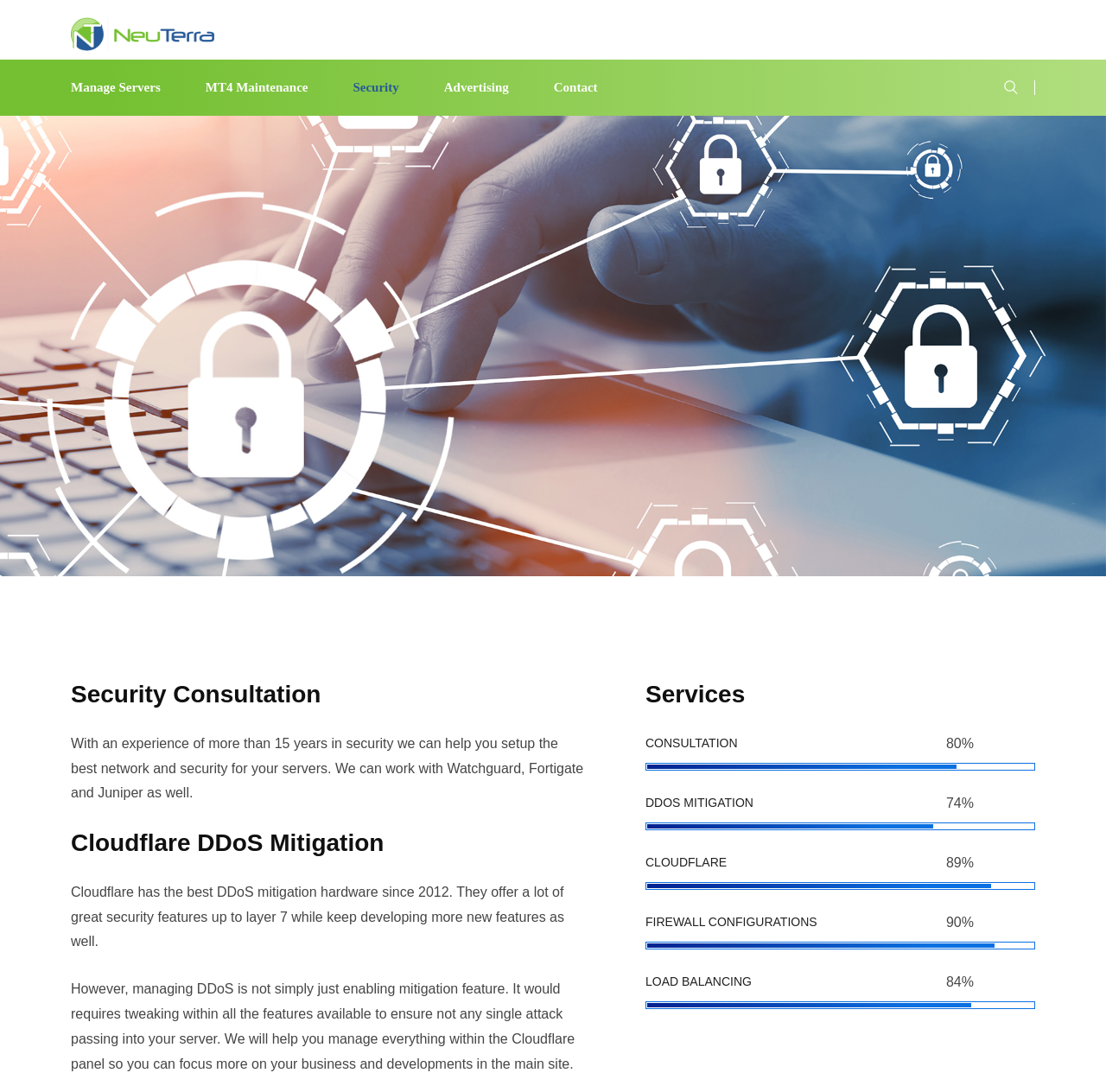Reply to the question with a single word or phrase:
What is the purpose of NeuTerra Solutions' services?

to help focus on business and developments